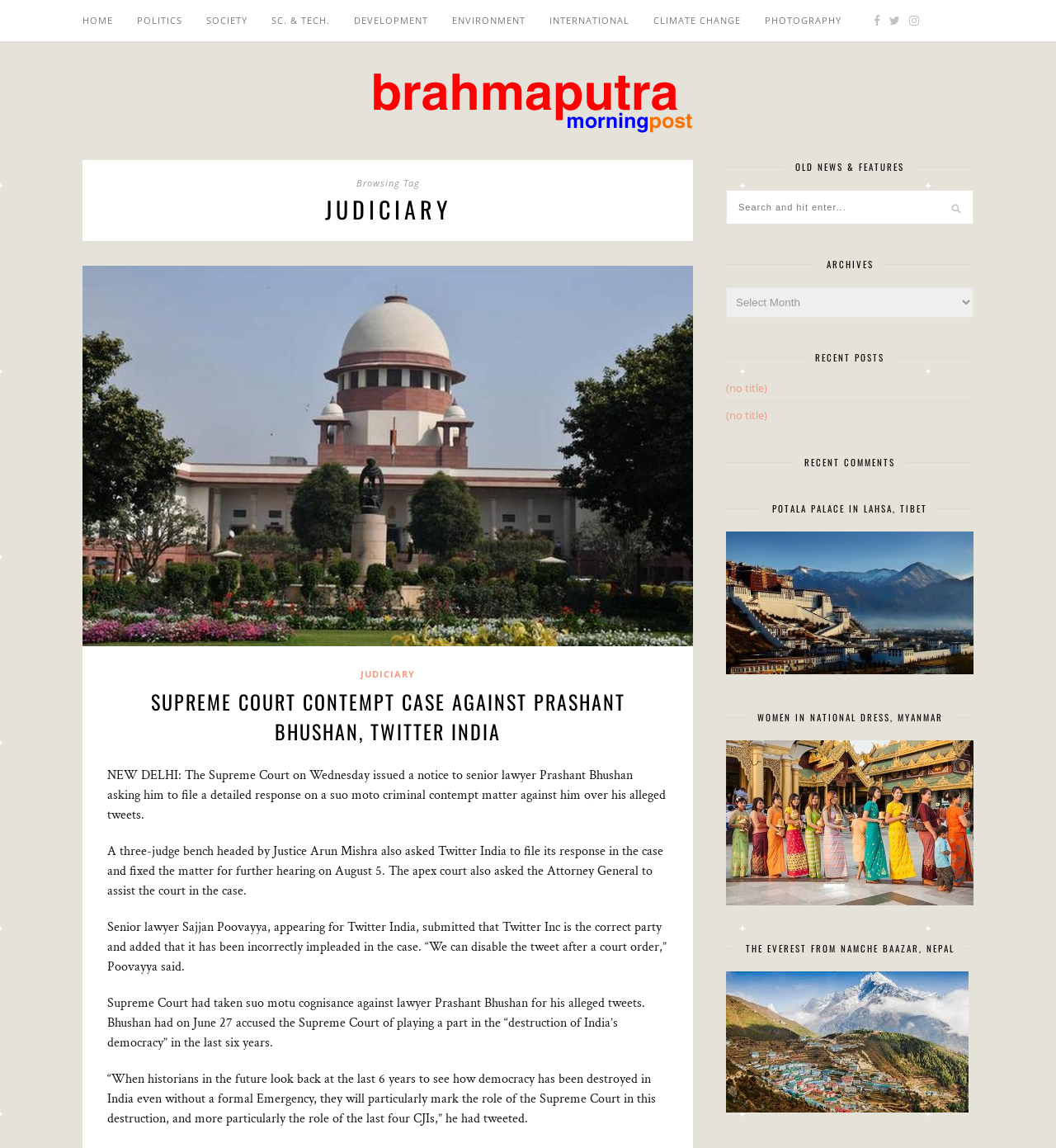Pinpoint the bounding box coordinates of the element to be clicked to execute the instruction: "Browse OLD NEWS & FEATURES".

[0.688, 0.139, 0.922, 0.151]